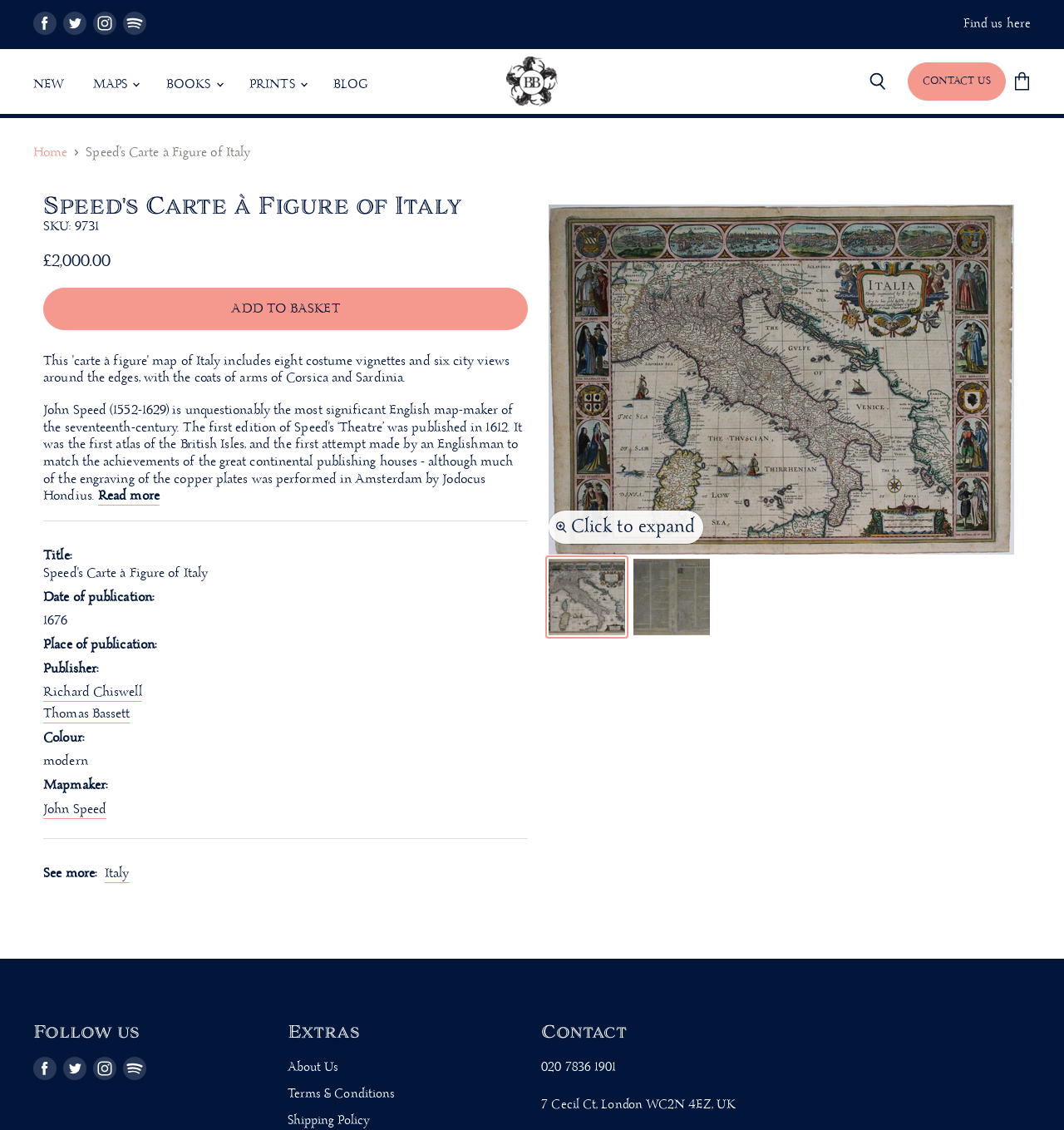Bounding box coordinates are specified in the format (top-left x, top-left y, bottom-right x, bottom-right y). All values are floating point numbers bounded between 0 and 1. Please provide the bounding box coordinate of the region this sentence describes: About Us

[0.27, 0.931, 0.318, 0.958]